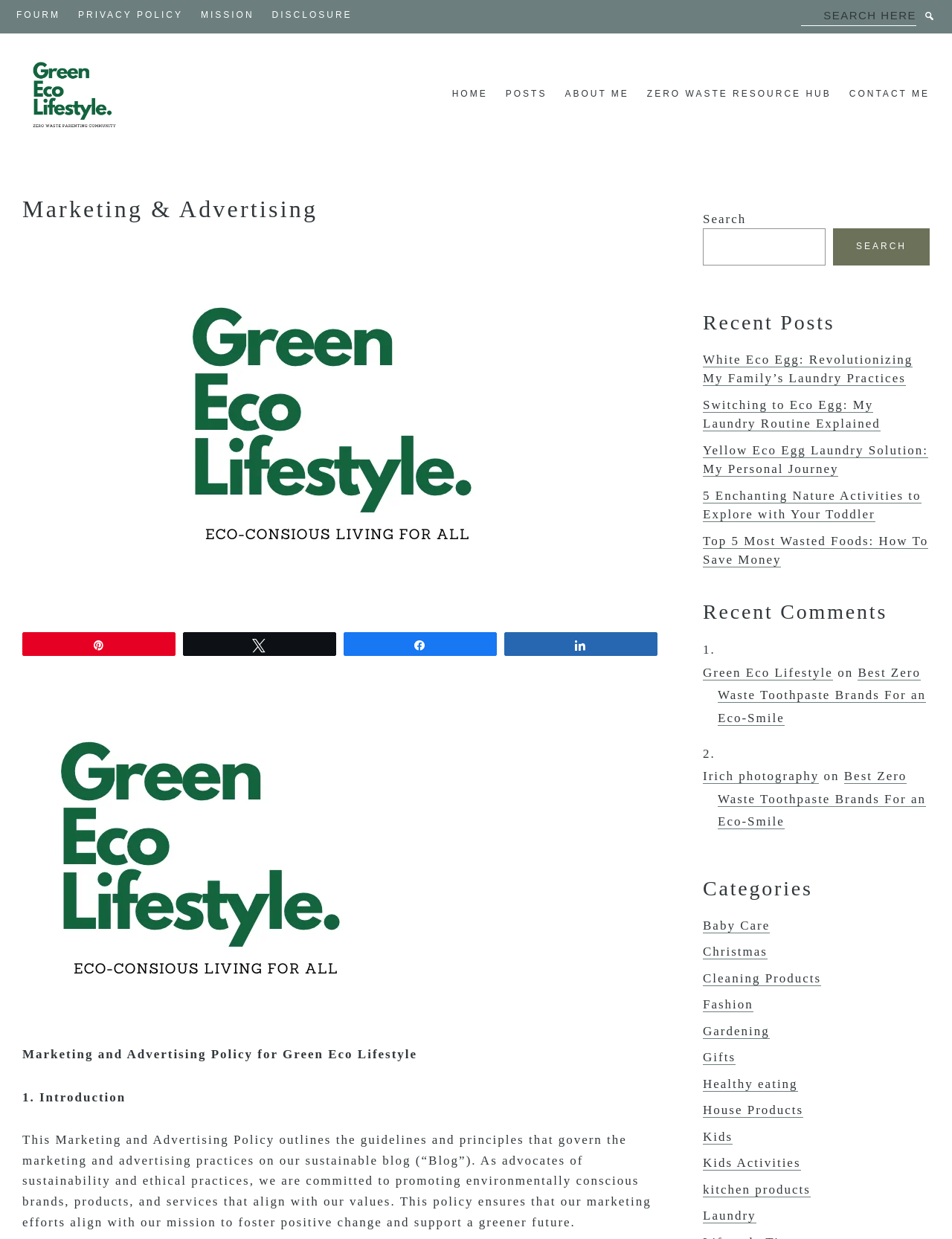Please identify the bounding box coordinates of the clickable element to fulfill the following instruction: "Read the recent post 'White Eco Egg: Revolutionizing My Family’s Laundry Practices'". The coordinates should be four float numbers between 0 and 1, i.e., [left, top, right, bottom].

[0.738, 0.284, 0.959, 0.312]